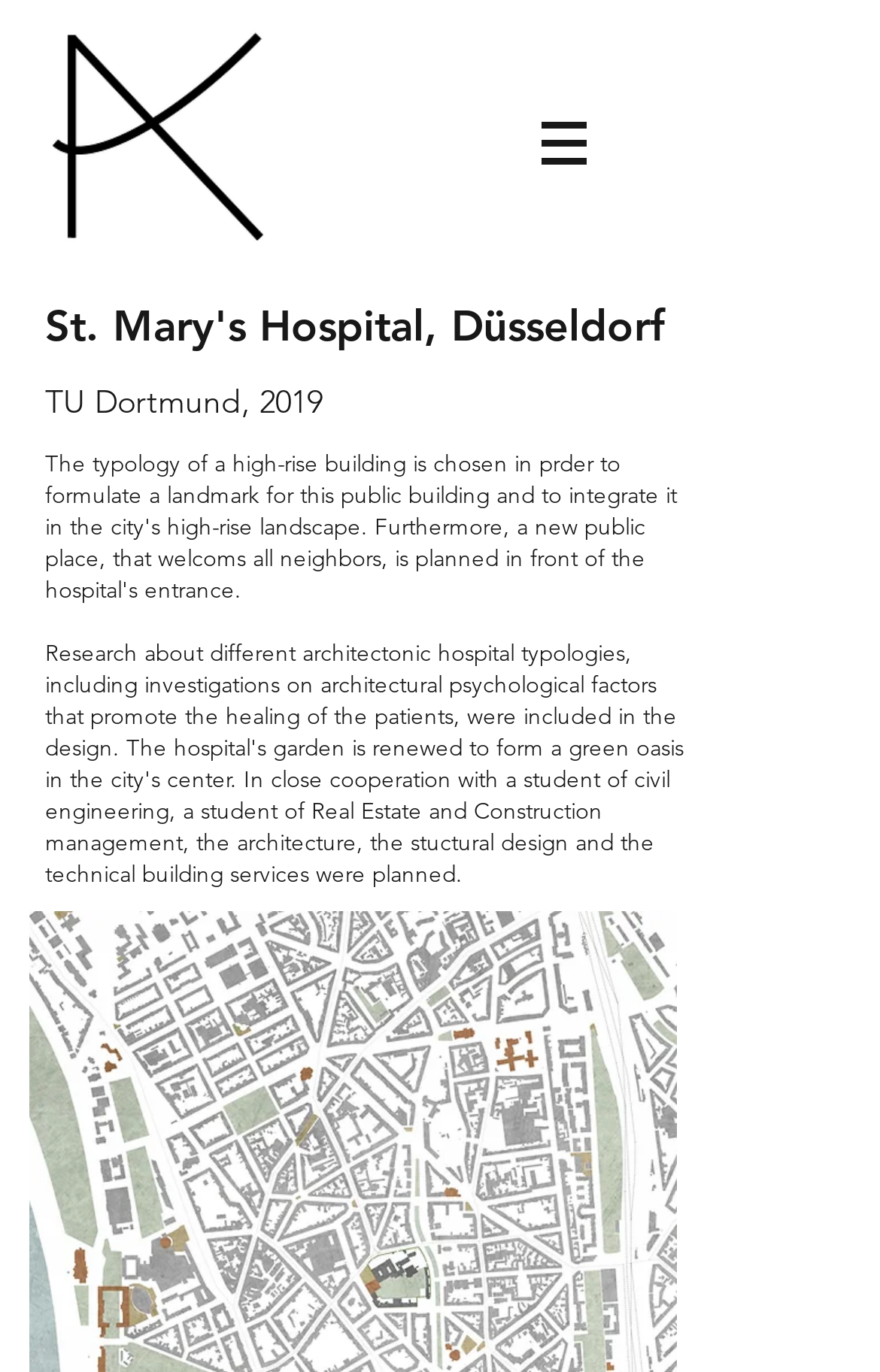What is the logo of Anna Keitemeier's website?
Refer to the image and answer the question using a single word or phrase.

Logo.png